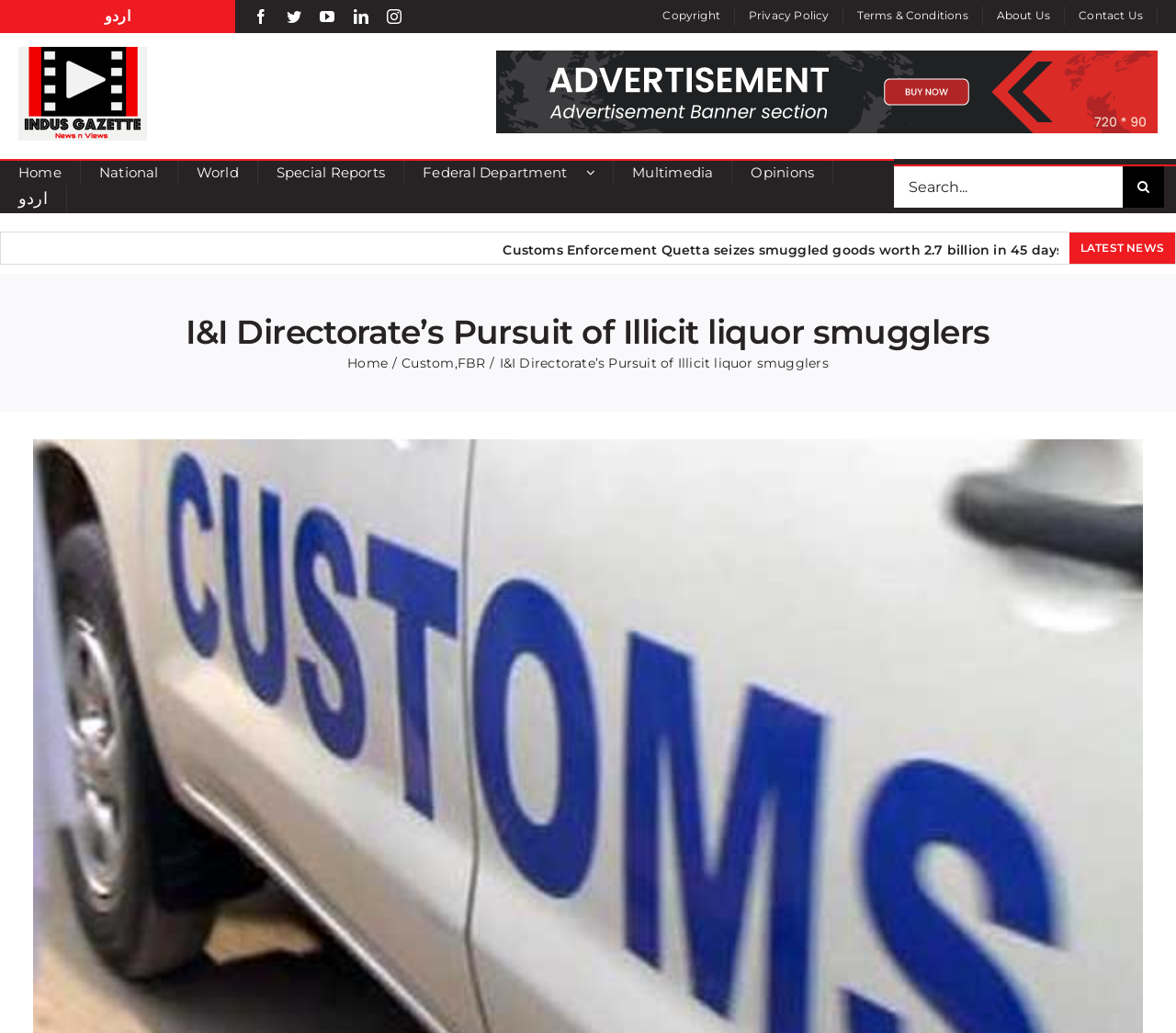Respond to the question with just a single word or phrase: 
How many social media links are present?

6